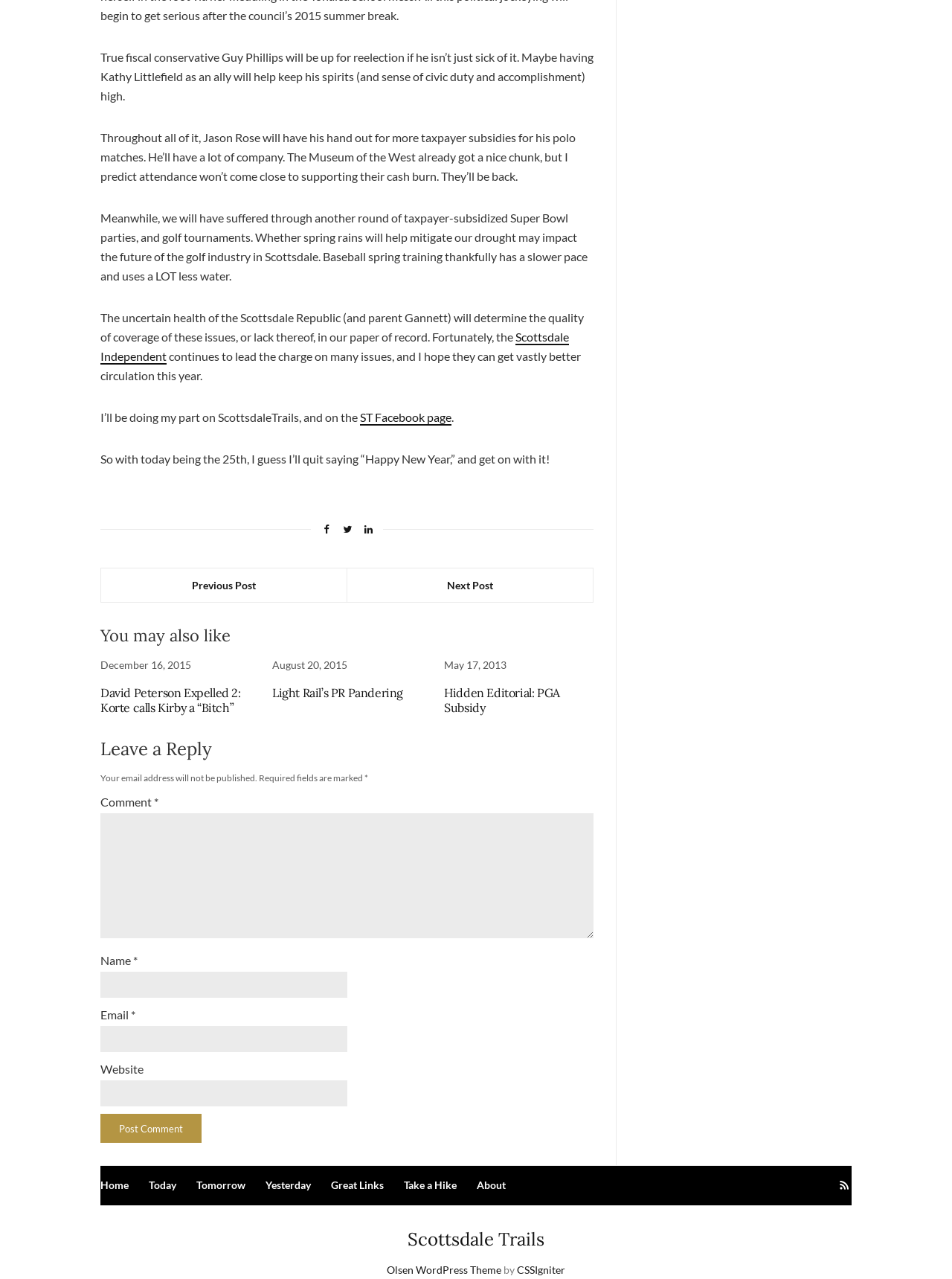How many links are there in the 'You may also like' section?
From the image, respond using a single word or phrase.

3